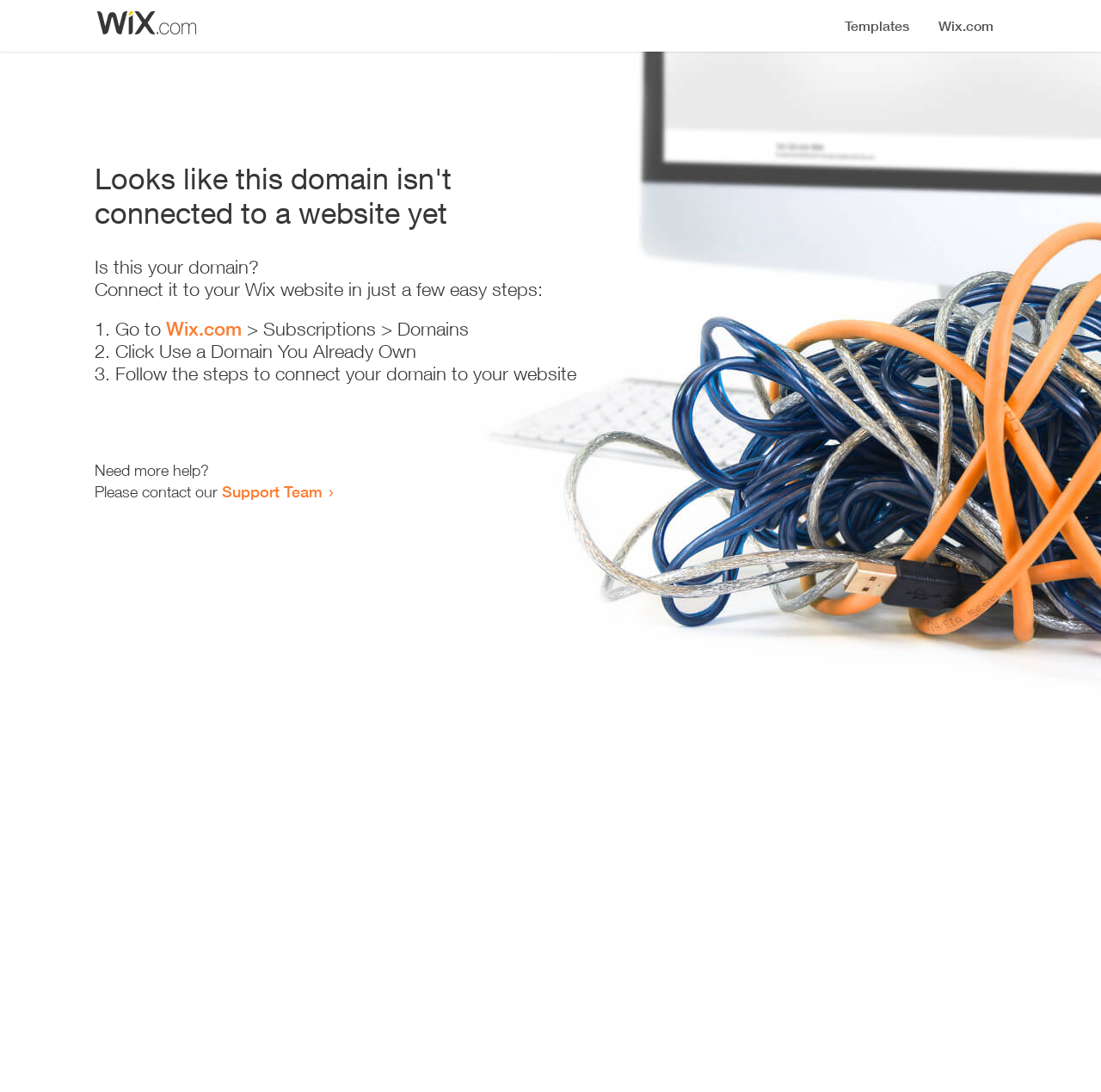Answer the following query with a single word or phrase:
Where should I go to start connecting my domain?

Wix.com